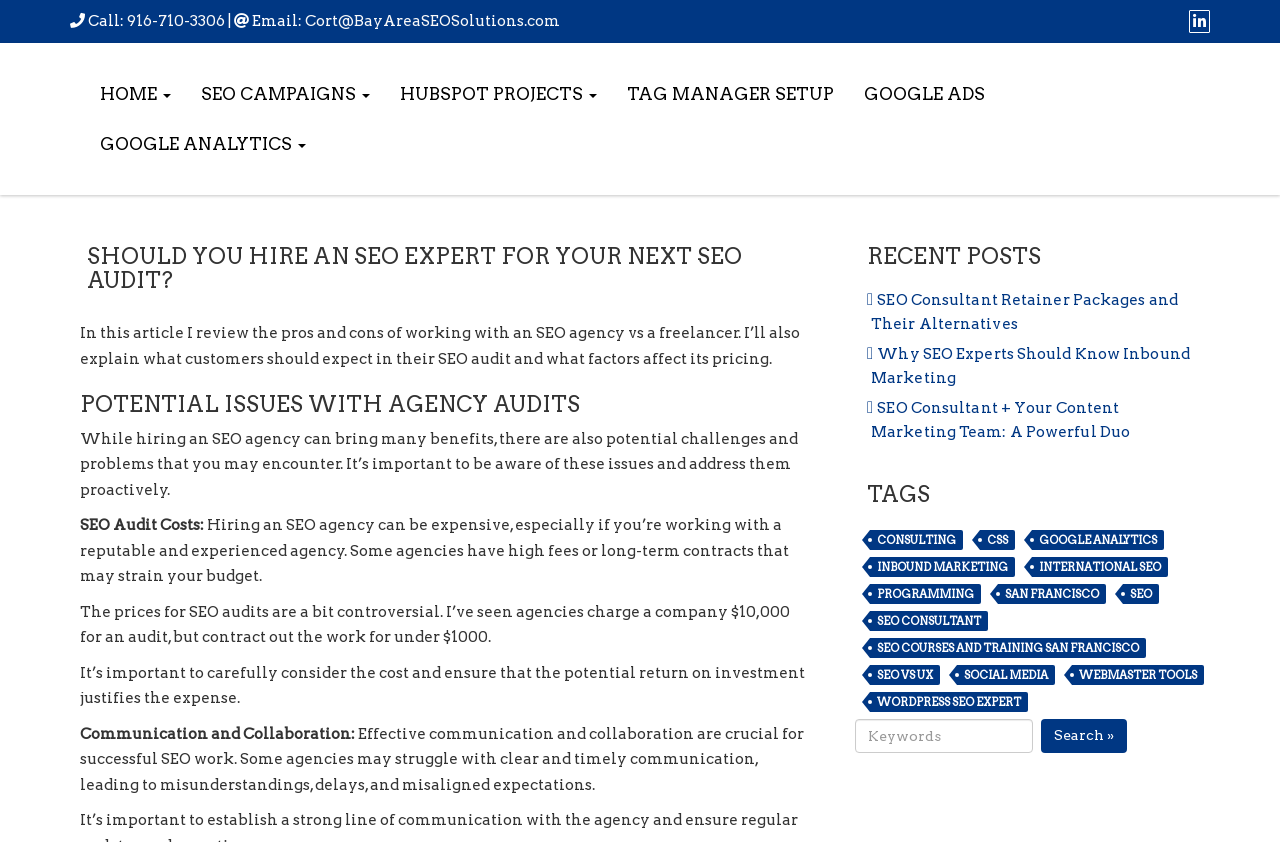What is the phone number to call for SEO services?
From the details in the image, answer the question comprehensively.

I found the phone number by looking at the top section of the webpage, where it says 'Call:' followed by the phone number '916-710-3306'.